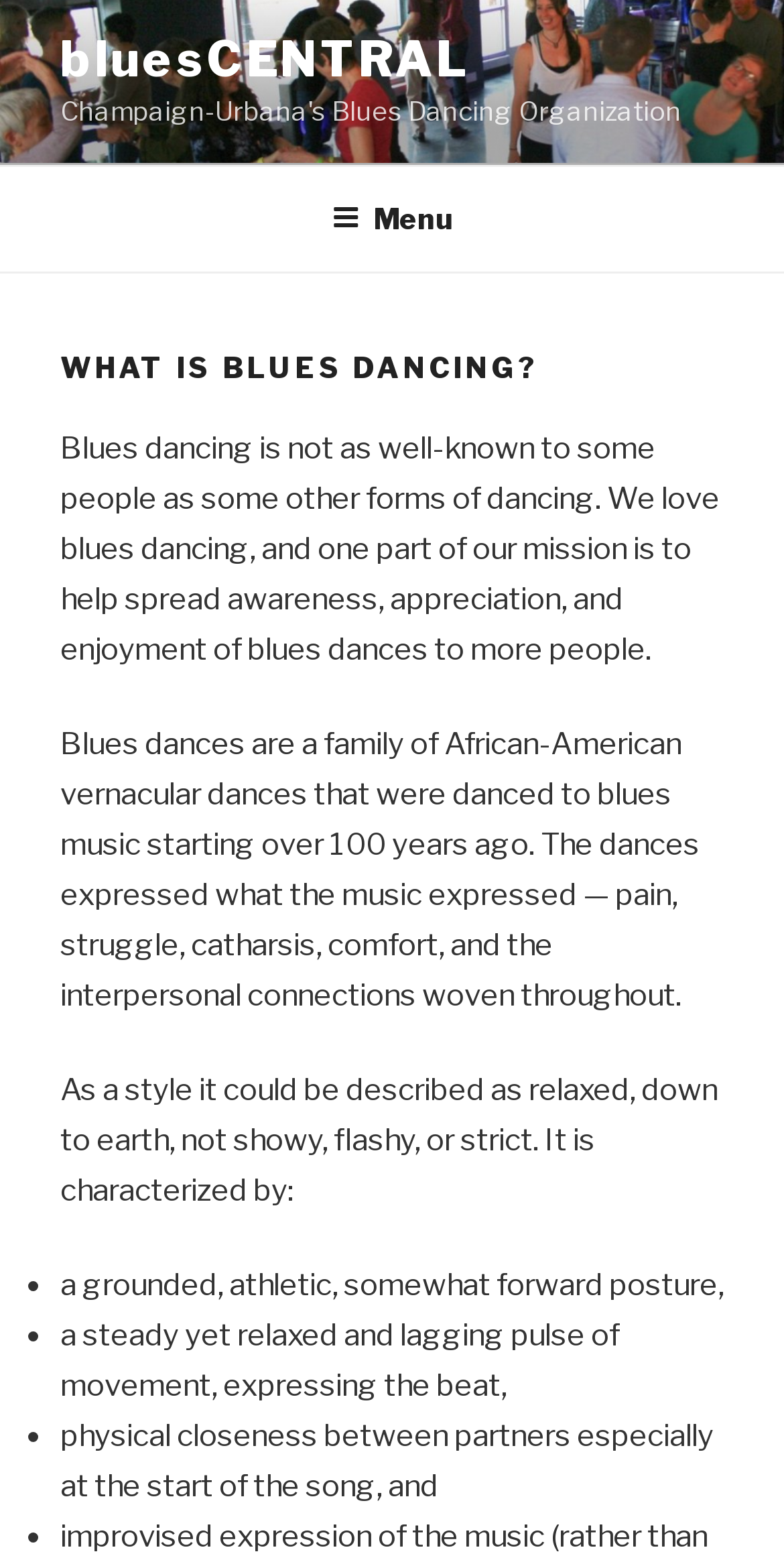Produce an elaborate caption capturing the essence of the webpage.

The webpage is about blues dancing, with the title "What is blues dancing?" at the top. At the top-left corner, there is a link to "Skip to content" and an image of "bluesCENTRAL" that spans the entire width of the page. Below the image, there is a link to "bluesCENTRAL" and a navigation menu labeled "Top Menu" that stretches across the page.

The main content of the page is divided into sections. The first section has a heading "WHAT IS BLUES DANCING?" followed by a paragraph of text that introduces blues dancing and the mission of the website. The text explains that blues dancing is not well-known to some people and that the website aims to spread awareness and appreciation of blues dances.

The next section provides more information about blues dances, describing them as a family of African-American vernacular dances that express emotions and interpersonal connections. The text also characterizes blues dancing as relaxed, down-to-earth, and not showy or flashy.

Below this section, there is a list of characteristics that describe blues dancing, including a grounded posture, a steady pulse of movement, physical closeness between partners, and more. Each item in the list is marked with a bullet point. Overall, the webpage provides an introduction to blues dancing and its characteristics, with a focus on spreading awareness and appreciation of this style of dance.